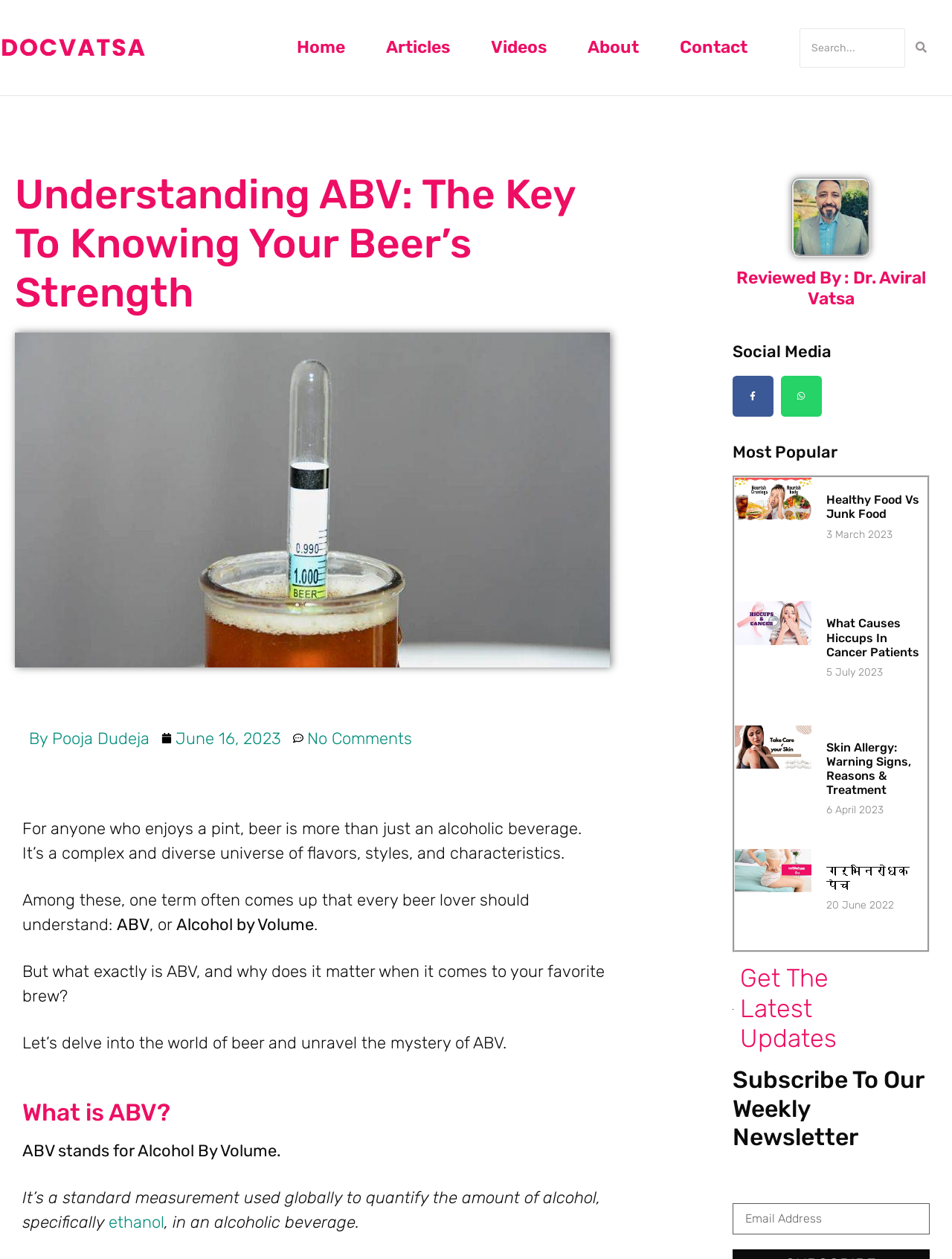Identify the bounding box coordinates for the element that needs to be clicked to fulfill this instruction: "Read the article about healthy food". Provide the coordinates in the format of four float numbers between 0 and 1: [left, top, right, bottom].

[0.772, 0.38, 0.974, 0.46]